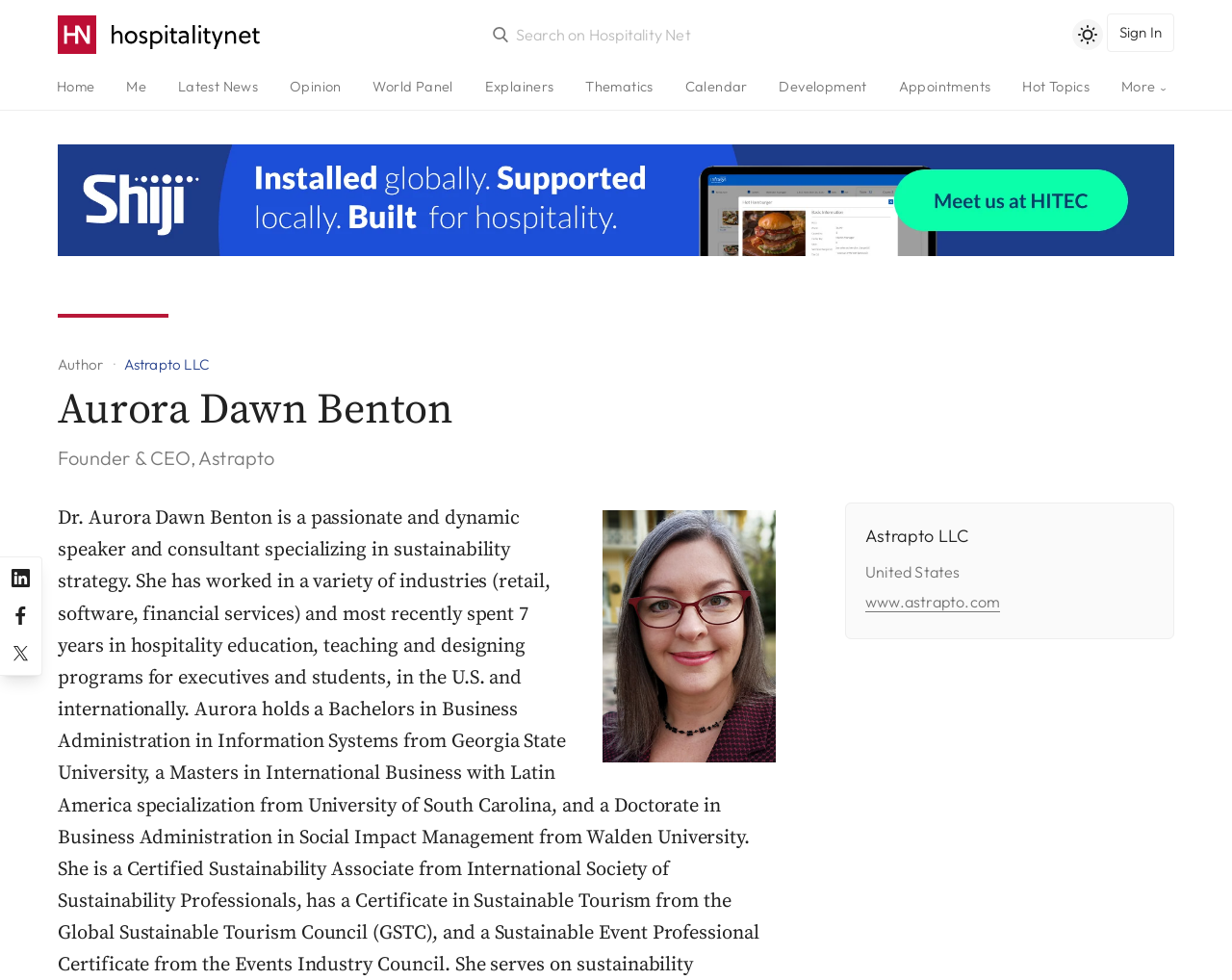Find the bounding box coordinates of the clickable area that will achieve the following instruction: "Go to Home".

[0.038, 0.075, 0.085, 0.103]